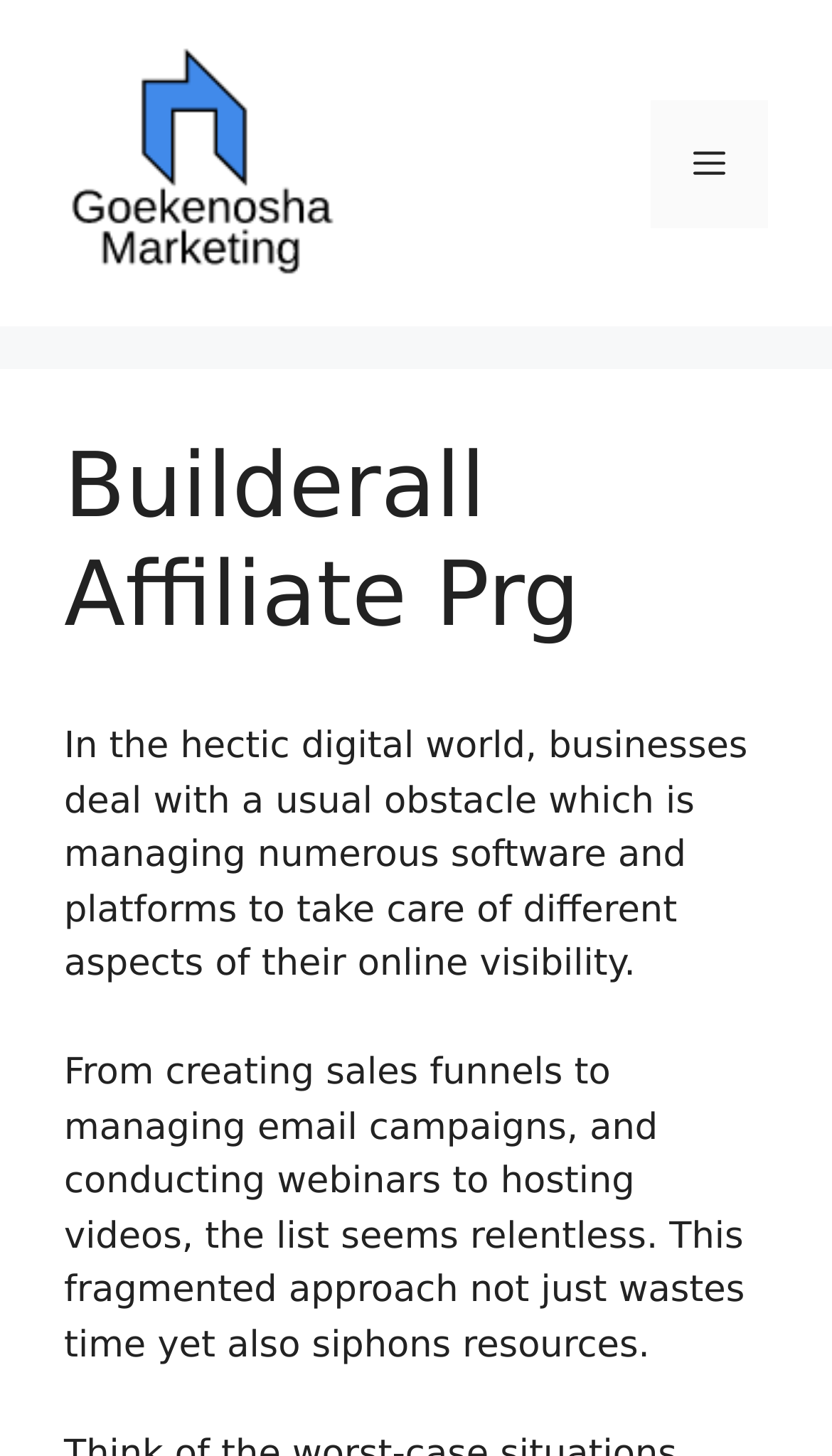For the following element description, predict the bounding box coordinates in the format (top-left x, top-left y, bottom-right x, bottom-right y). All values should be floating point numbers between 0 and 1. Description: alt="Ultimate Guide For Business Tools"

[0.077, 0.097, 0.41, 0.126]